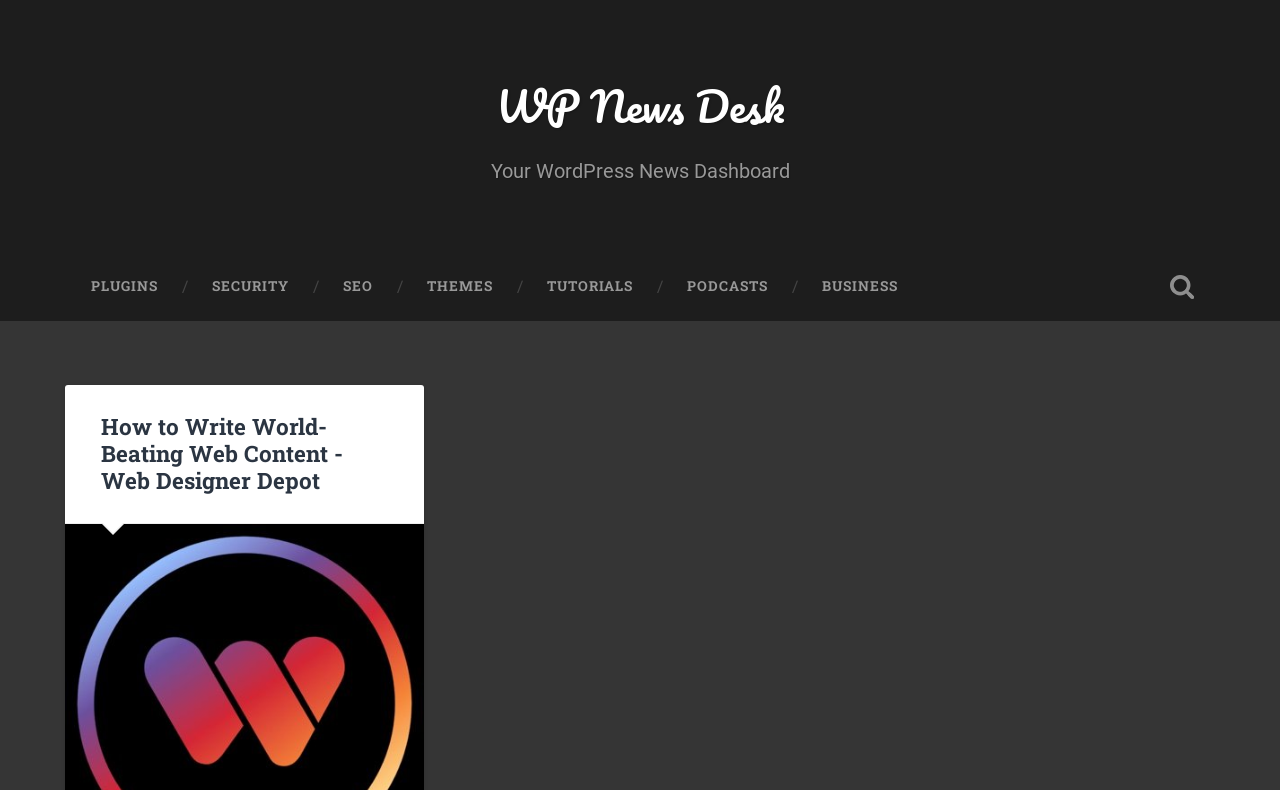Please determine the bounding box coordinates for the element that should be clicked to follow these instructions: "search for something".

[0.897, 0.32, 0.95, 0.406]